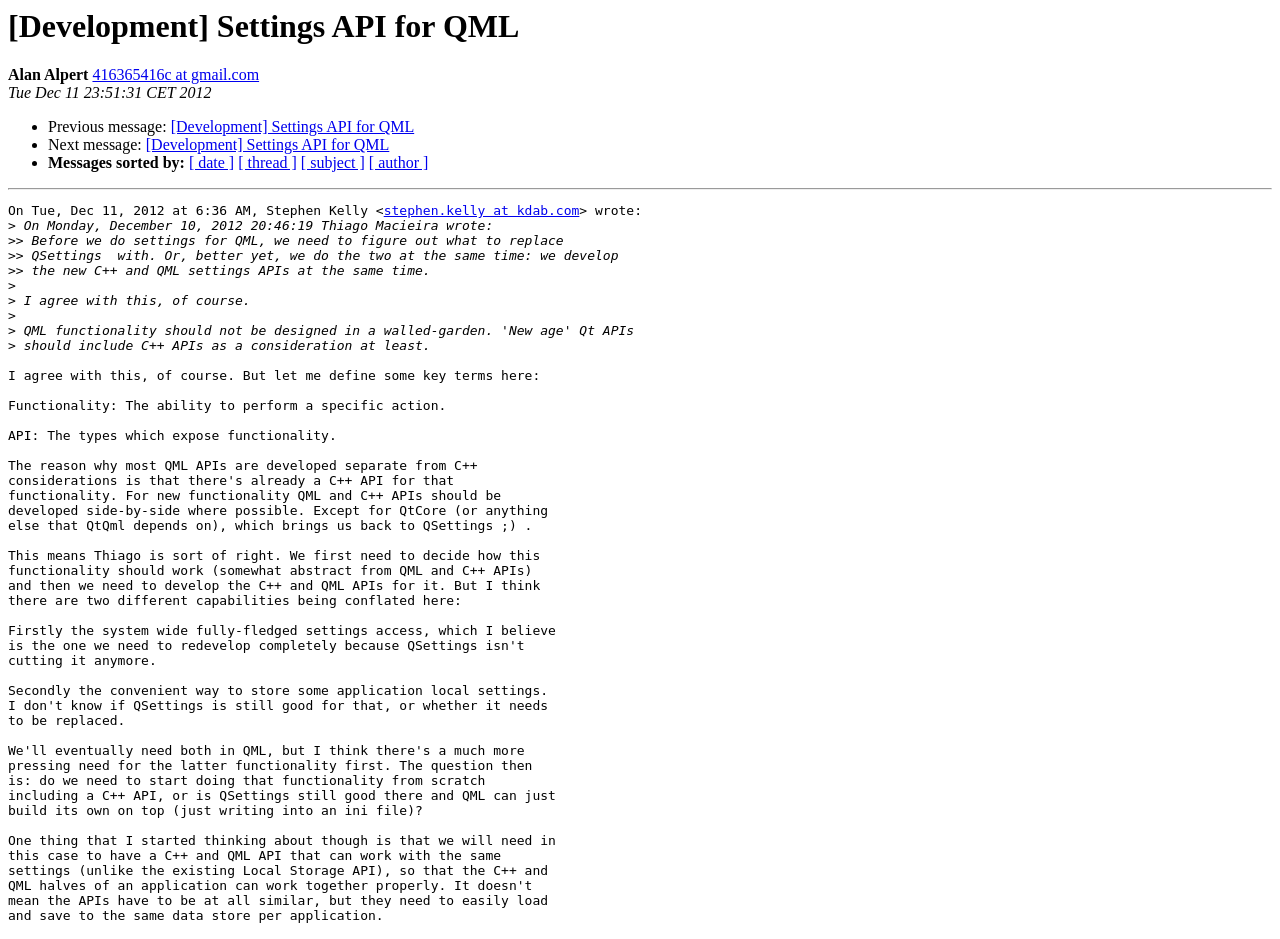Determine the bounding box coordinates for the clickable element required to fulfill the instruction: "Sort messages by date". Provide the coordinates as four float numbers between 0 and 1, i.e., [left, top, right, bottom].

[0.148, 0.164, 0.183, 0.183]